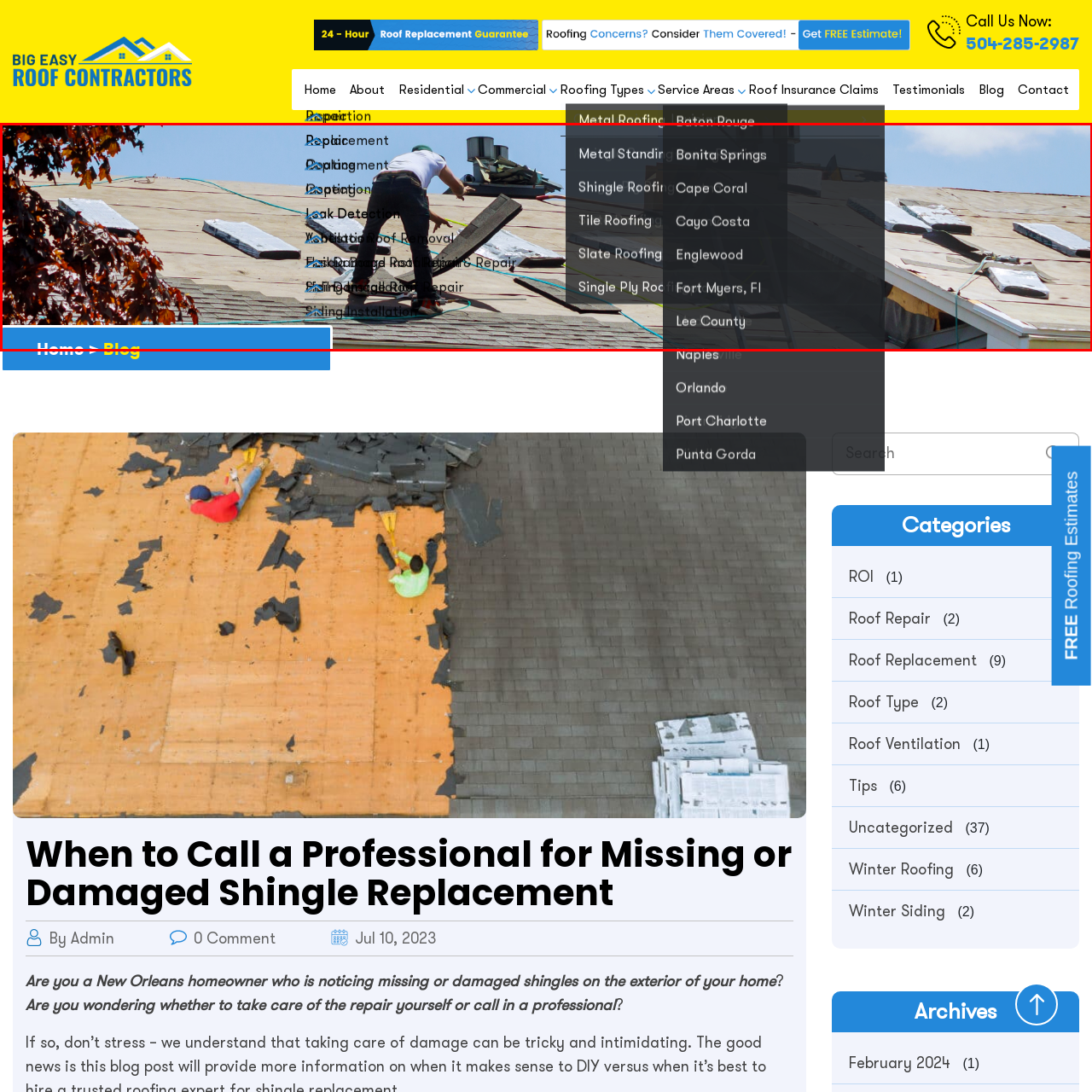Elaborate on the visual details of the image contained within the red boundary.

In this image, a worker is actively engaged in replacing shingles on a residential roof, demonstrating the hands-on aspect of roof repair. Wearing a safety helmet, the worker utilizes proper tools, indicating a professional approach to roofing maintenance. The scene captures the urgency and diligence required in addressing potential issues such as missing or damaged shingles, emphasizing the importance of timely repairs. The rooftop is covered with a protective underlayment, hinting at the preparatory work common in shingle replacement tasks. This visual serves as a reminder for homeowners to consider professional assistance for roofing challenges, especially when facing signs of wear or damage.